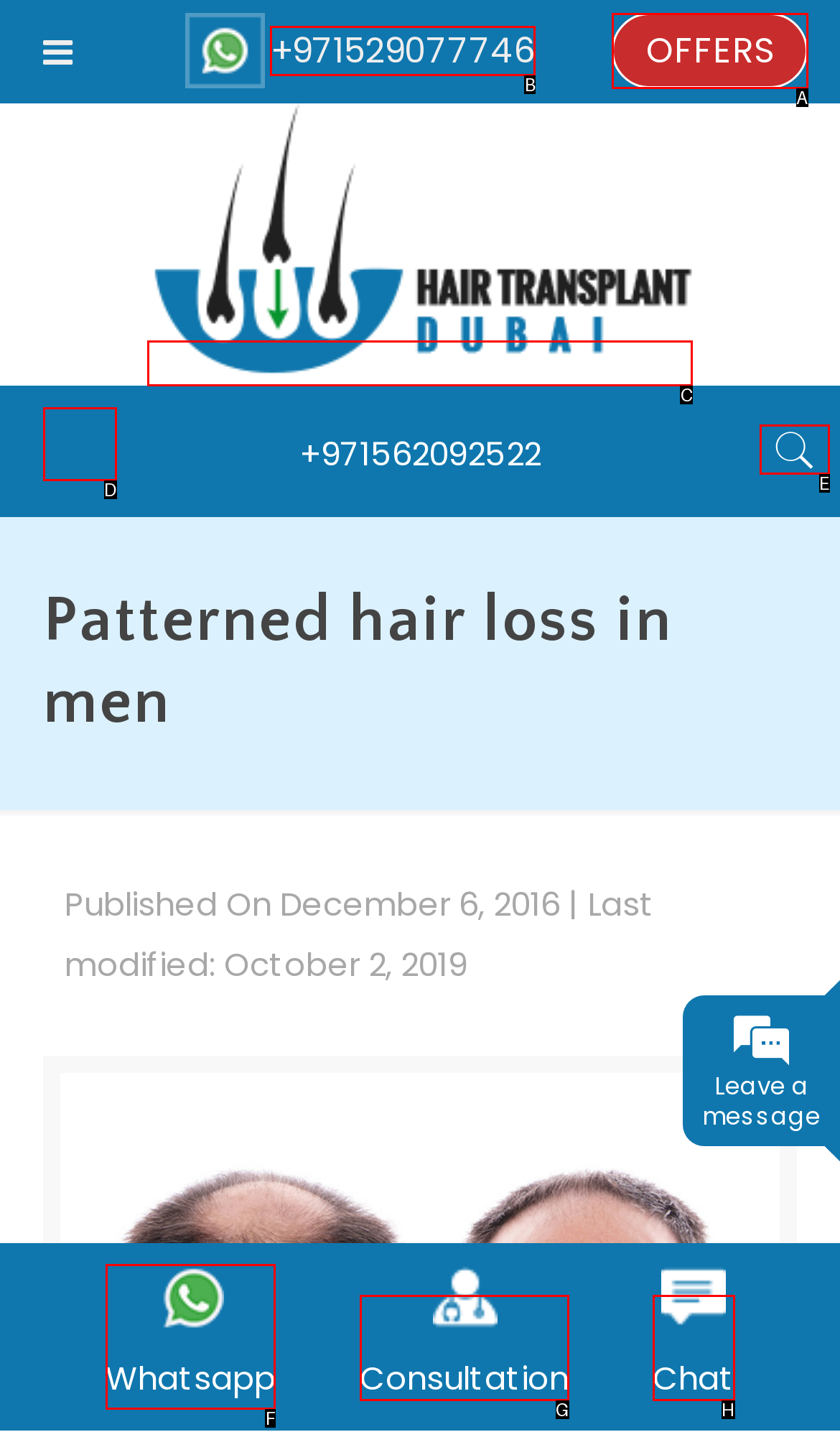Determine which element should be clicked for this task: View Mission
Answer with the letter of the selected option.

None